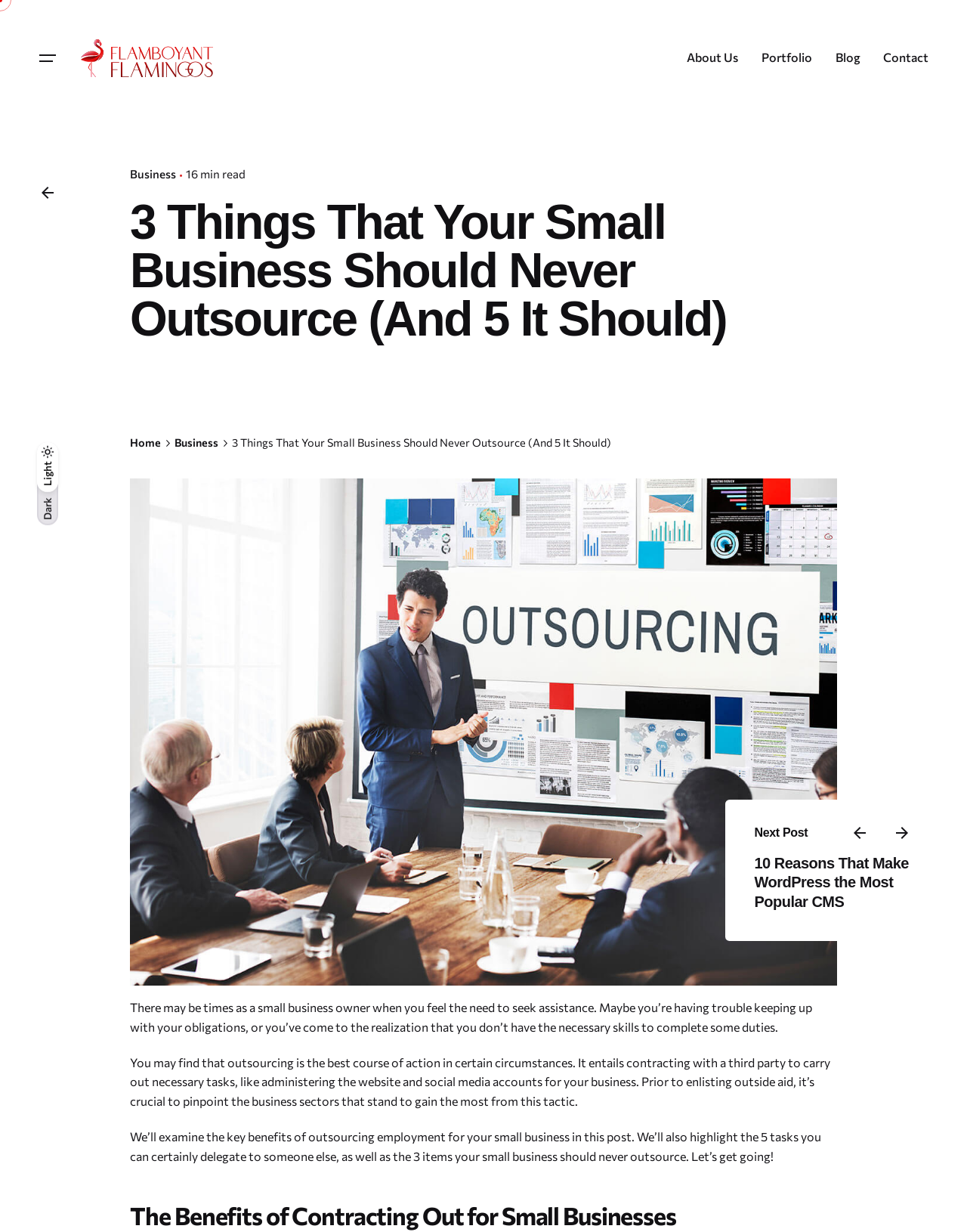What is the topic of the article?
Can you give a detailed and elaborate answer to the question?

I determined the topic of the article by reading the heading '3 Things That Your Small Business Should Never Outsource (And 5 It Should)' and the subsequent paragraphs, which discuss the benefits and tasks related to outsourcing for small businesses.